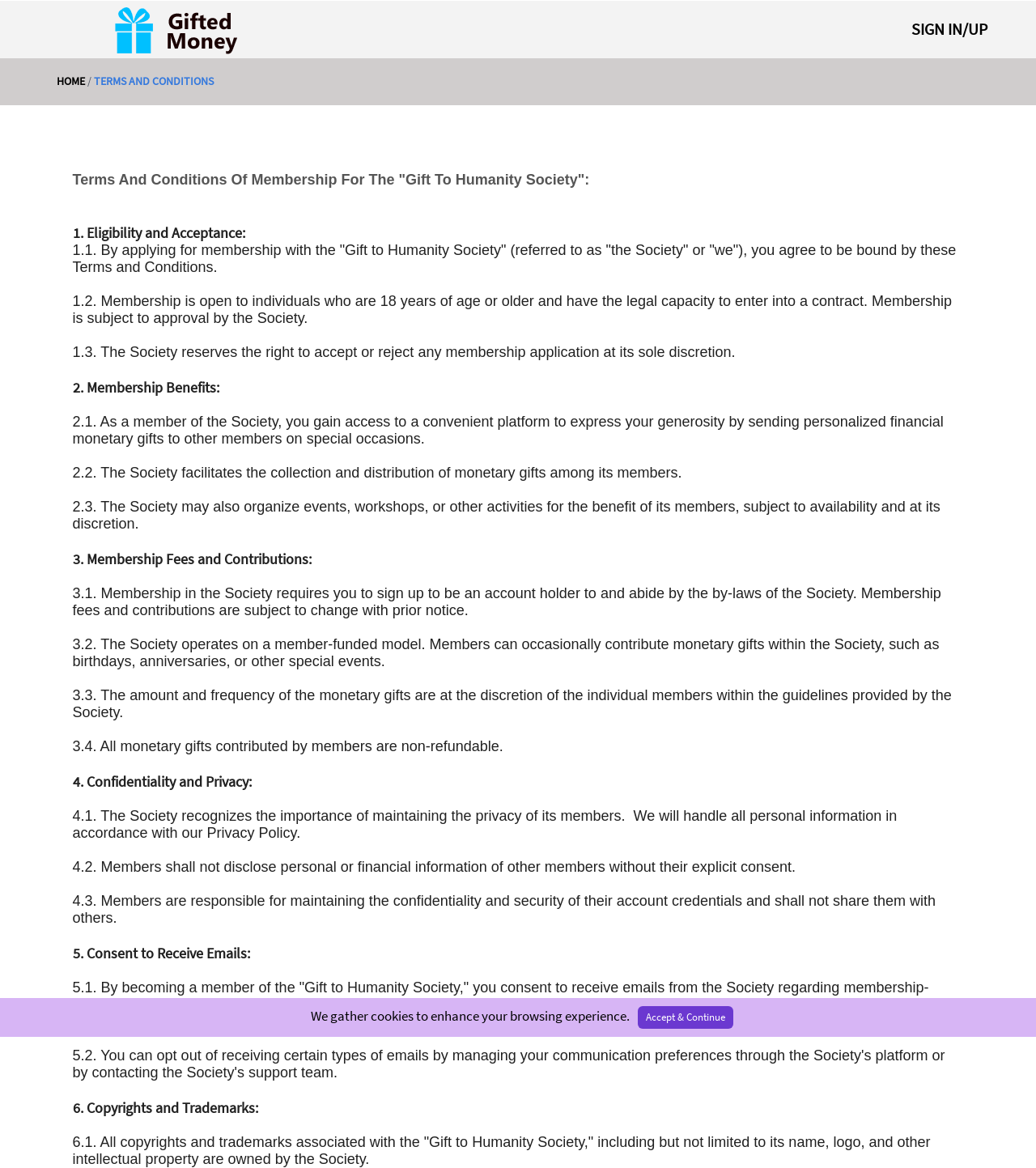Answer the following query concisely with a single word or phrase:
What is the purpose of the Gift to Humanity Society?

Sending personalized financial gifts